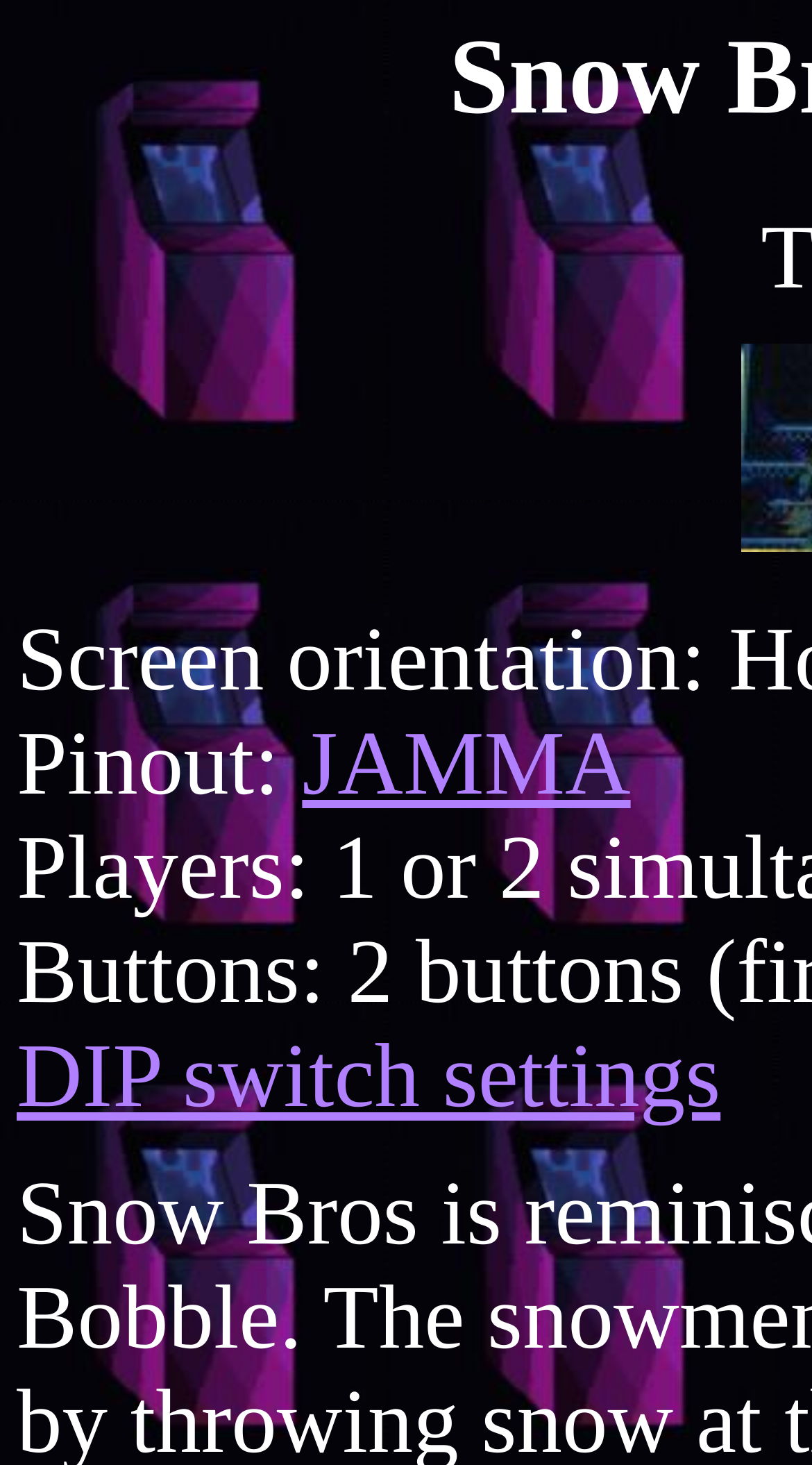Given the element description, predict the bounding box coordinates in the format (top-left x, top-left y, bottom-right x, bottom-right y). Make sure all values are between 0 and 1. Here is the element description: JAMMA

[0.372, 0.488, 0.777, 0.556]